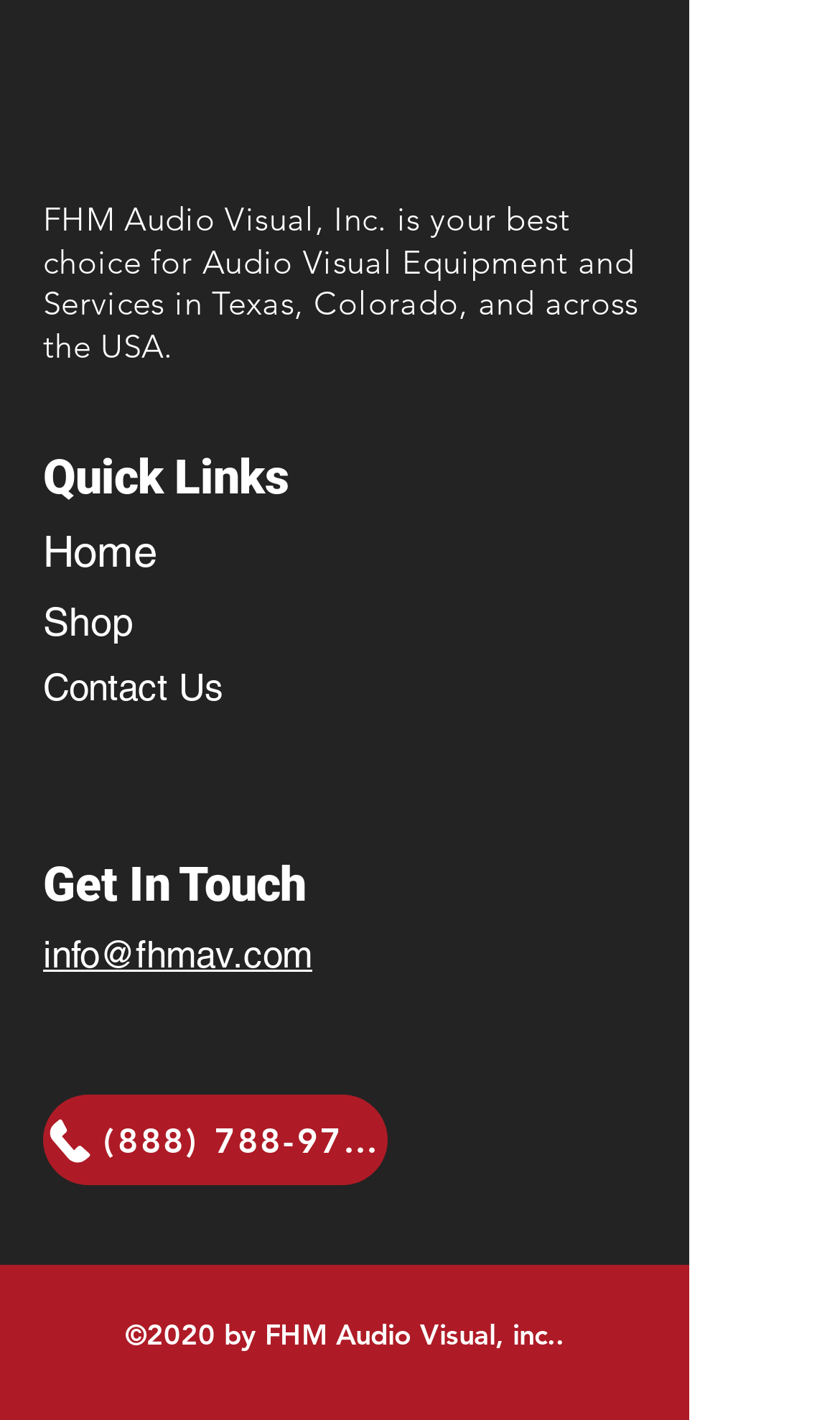What year is the copyright for?
Based on the image, answer the question in a detailed manner.

The copyright information is located at the very bottom of the webpage, and it reads '©2020 by FHM Audio Visual, inc..' This indicates that the copyright is for the year 2020.